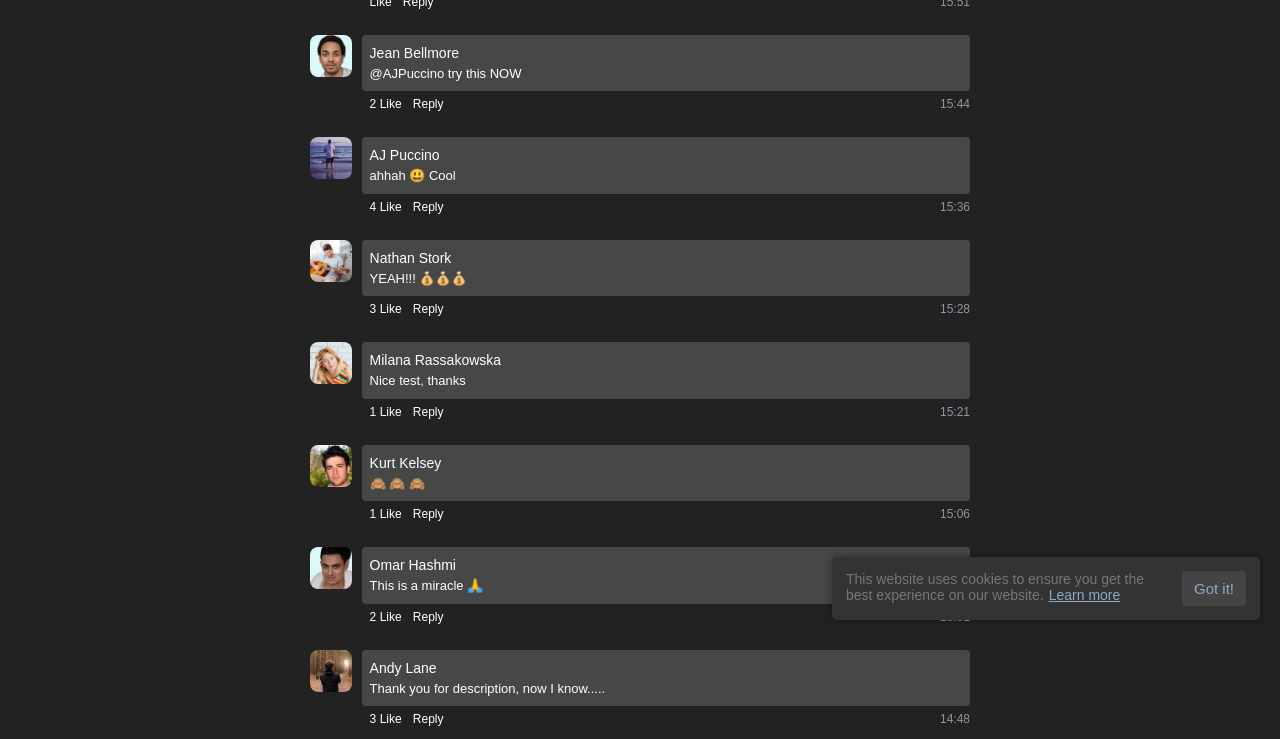Bounding box coordinates are specified in the format (top-left x, top-left y, bottom-right x, bottom-right y). All values are floating point numbers bounded between 0 and 1. Please provide the bounding box coordinate of the region this sentence describes: 4 Like

[0.289, 0.268, 0.314, 0.292]